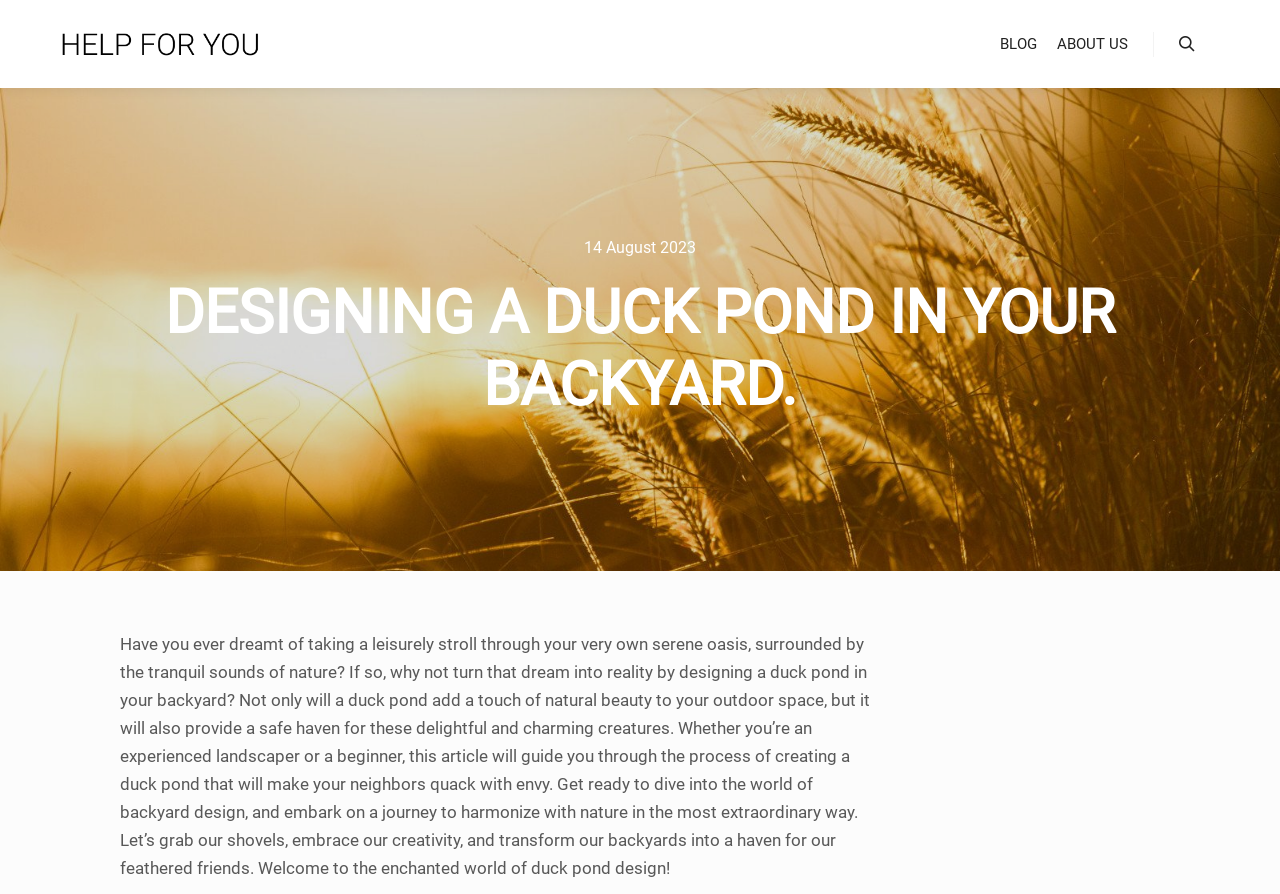Generate a thorough caption detailing the webpage content.

This webpage is about designing a duck pond in your backyard. At the top, there is a navigation menu with four links: "HELP FOR YOU" on the left, followed by "BLOG" and "ABOUT US" towards the right, and a search button with a magnifying glass icon on the far right. 

Below the navigation menu, there is a timestamp indicating the date "14 August 2023". 

The main content of the webpage is a lengthy article with a heading "DESIGNING A DUCK POND IN YOUR BACKYARD." The article starts by asking the reader if they have ever dreamed of having a serene oasis in their backyard, surrounded by the tranquil sounds of nature. It then explains how designing a duck pond can add natural beauty to the outdoor space and provide a safe haven for ducks. The article promises to guide the reader through the process of creating a duck pond, regardless of their landscaping experience. It concludes by inviting the reader to embark on a journey to harmonize with nature and transform their backyard into a haven for ducks.